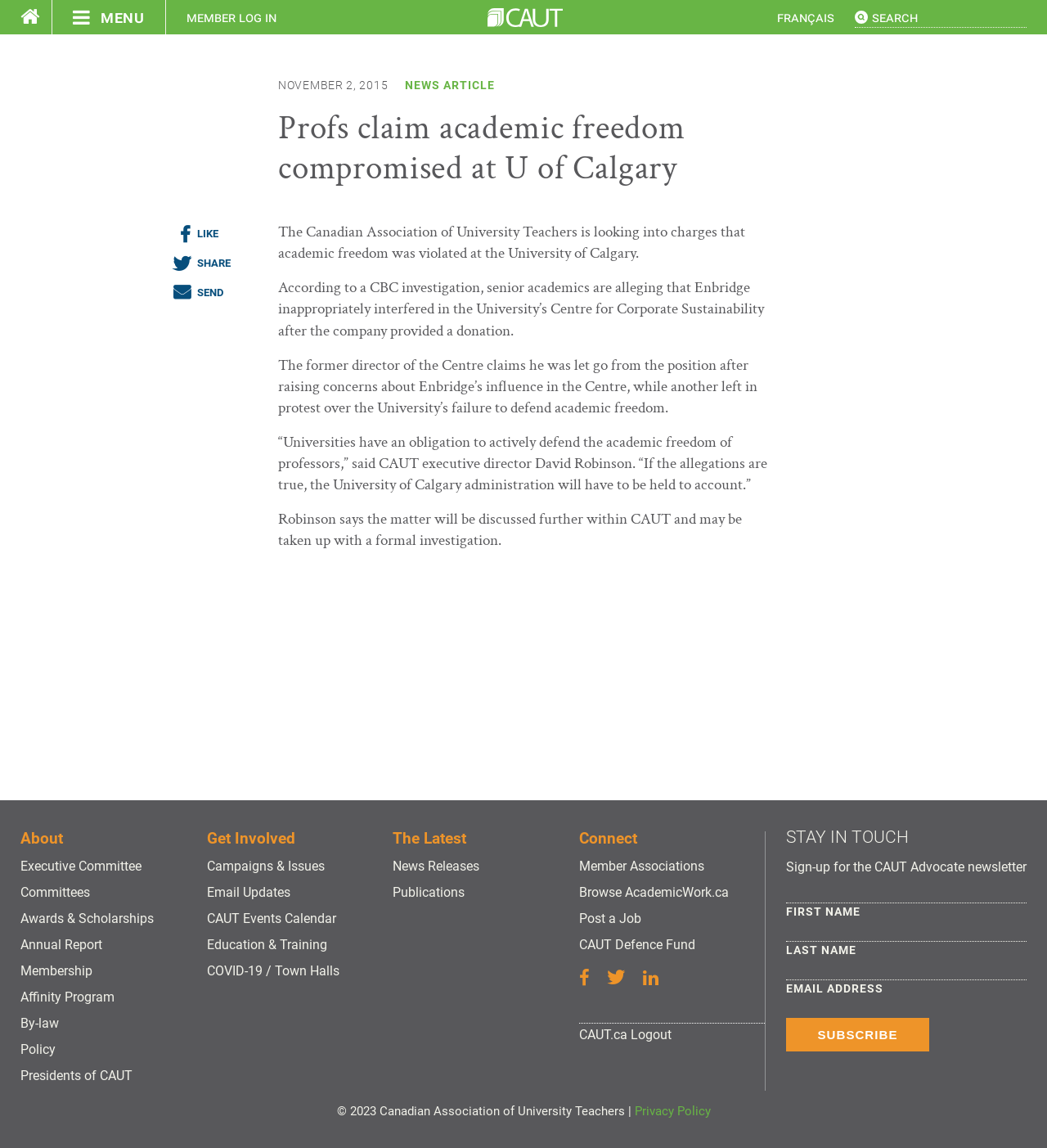Using a single word or phrase, answer the following question: 
What is the purpose of the textbox at the bottom of the page?

Sign-up for newsletter